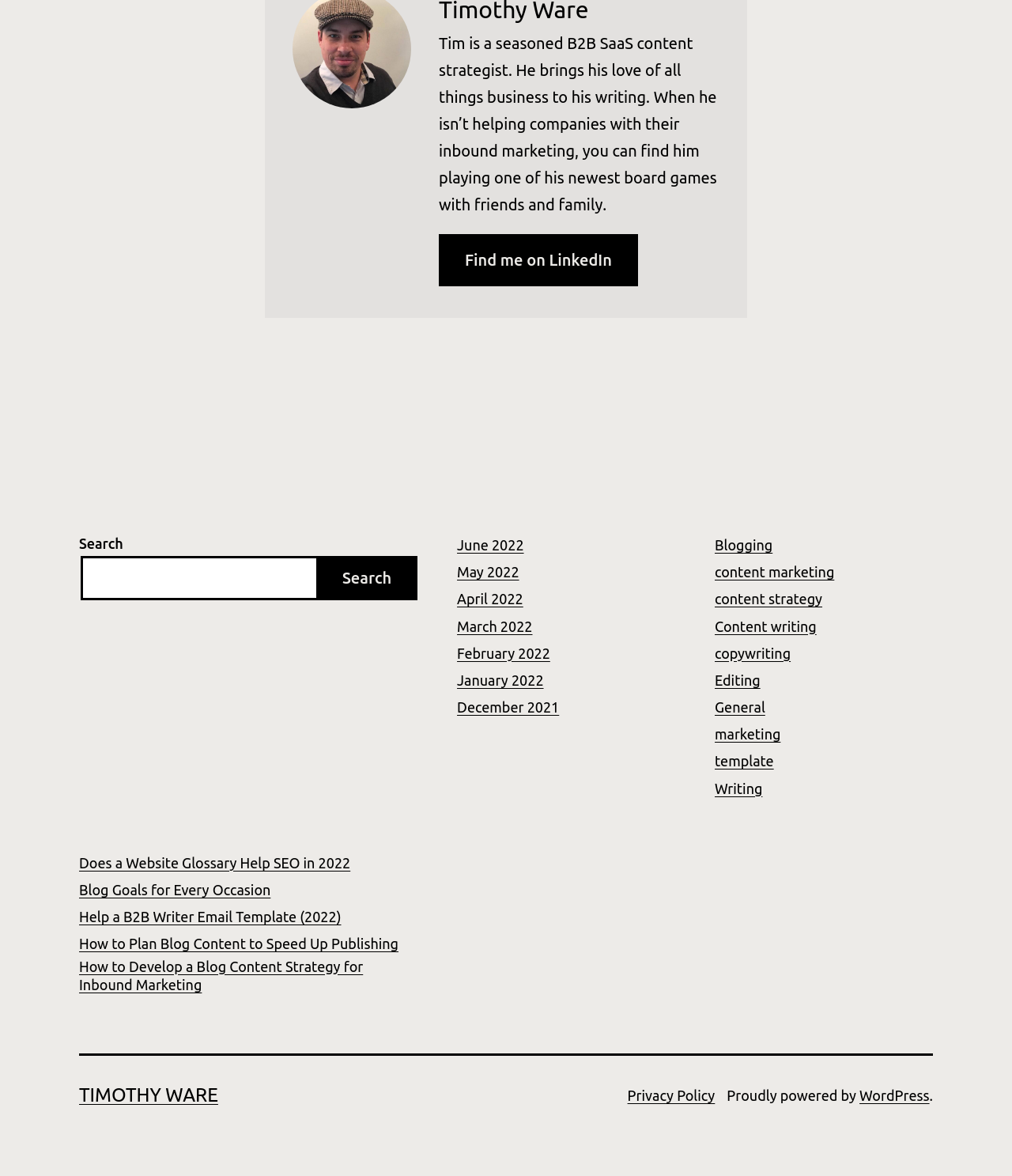Locate the bounding box coordinates of the element to click to perform the following action: 'Find Tim on LinkedIn'. The coordinates should be given as four float values between 0 and 1, in the form of [left, top, right, bottom].

[0.434, 0.199, 0.63, 0.243]